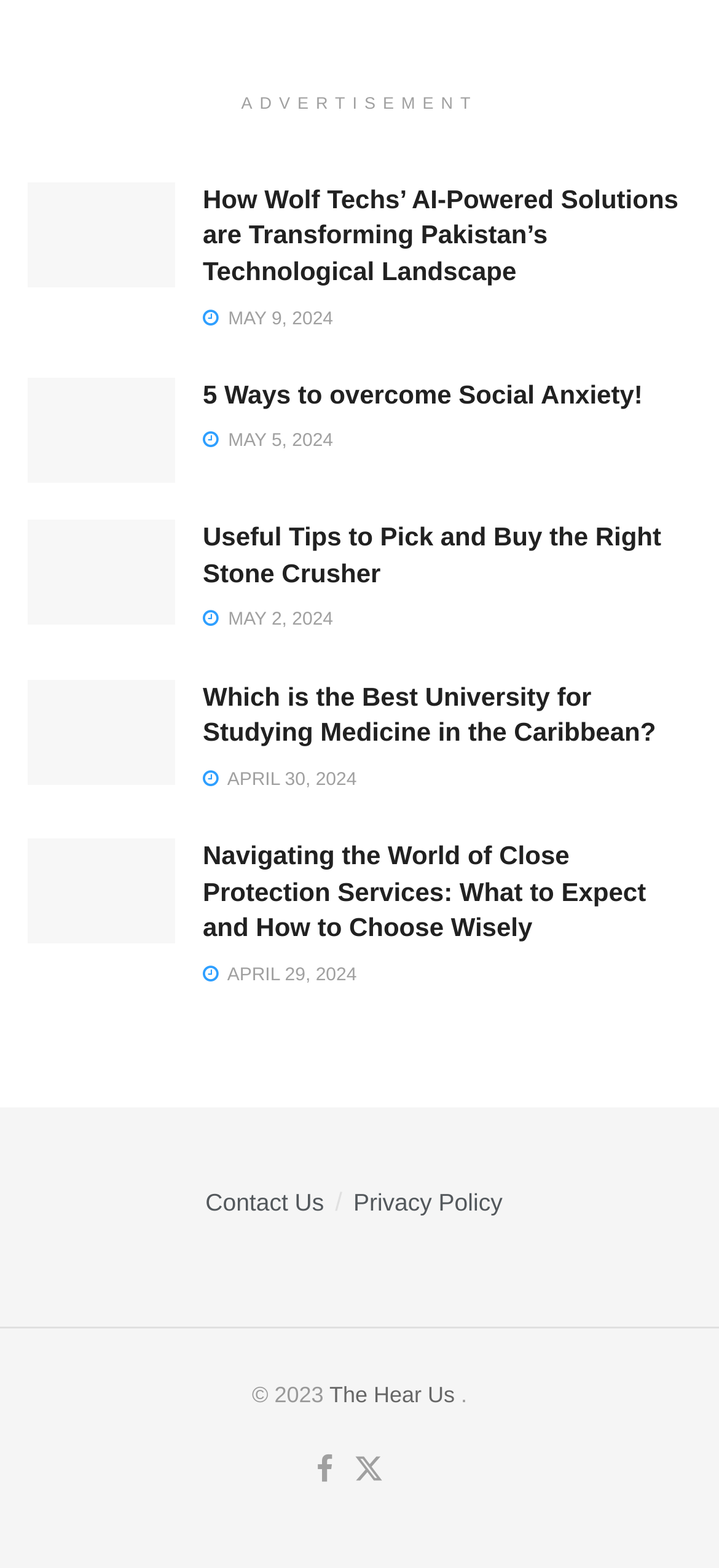Give a succinct answer to this question in a single word or phrase: 
What is the date of the latest article?

MAY 9, 2024